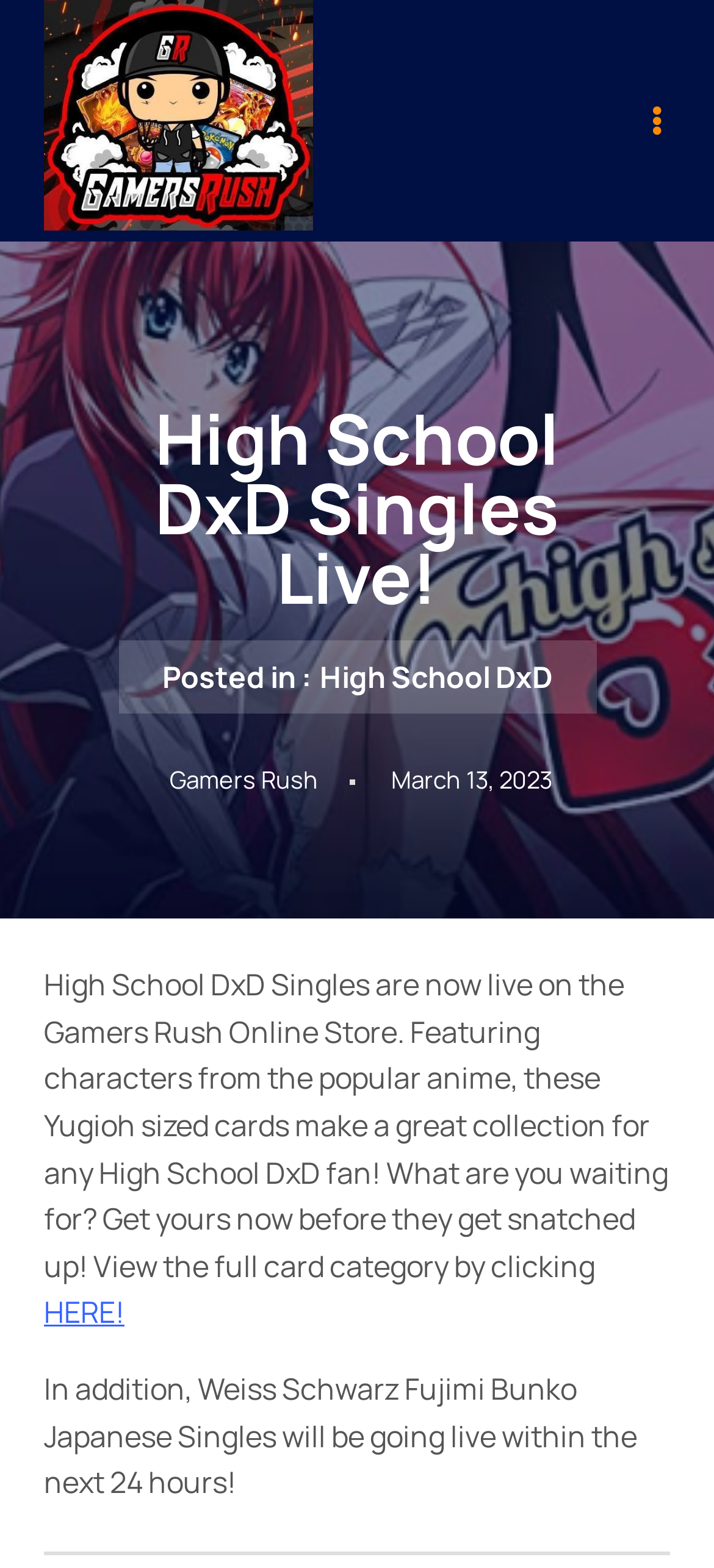Describe all the visual and textual components of the webpage comprehensively.

The webpage is about High School DxD Singles Live on the Gamers Rush Online Store. At the top left, there is a link to "Gamers Rush Blog" accompanied by an image with the same name. Below this, there is another link to "Gamers Rush Blog" and a static text "Latest News and Information". 

On the top right, there is a button with an icon '\uf142' that controls the primary menu. 

The main content of the webpage is a header section that spans almost the entire width of the page. It contains a heading "High School DxD Singles Live!" and some information about the post, including a link to "High School DxD", the author "Gamers Rush", and the date "March 13, 2023". 

Below the header section, there is a paragraph of text that describes the High School DxD Singles, which are now live on the Gamers Rush Online Store. The text also encourages readers to get their cards before they are sold out and provides a link to view the full card category. Additionally, there is a note that Weiss Schwarz Fujimi Bunko Japanese Singles will be going live within the next 24 hours.